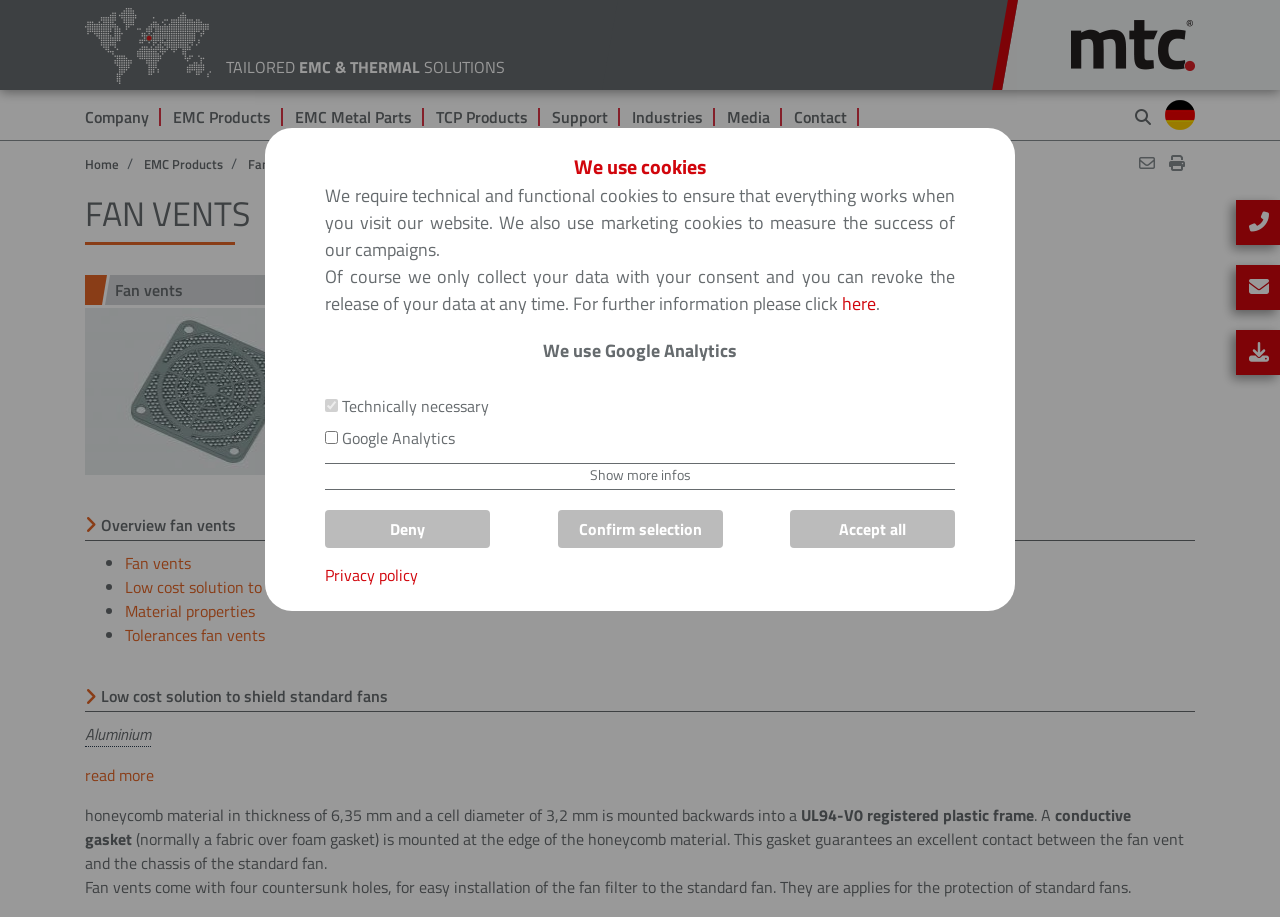Locate the bounding box coordinates of the element you need to click to accomplish the task described by this instruction: "Click on the 'read more' link about Aluminium".

[0.066, 0.833, 0.12, 0.859]